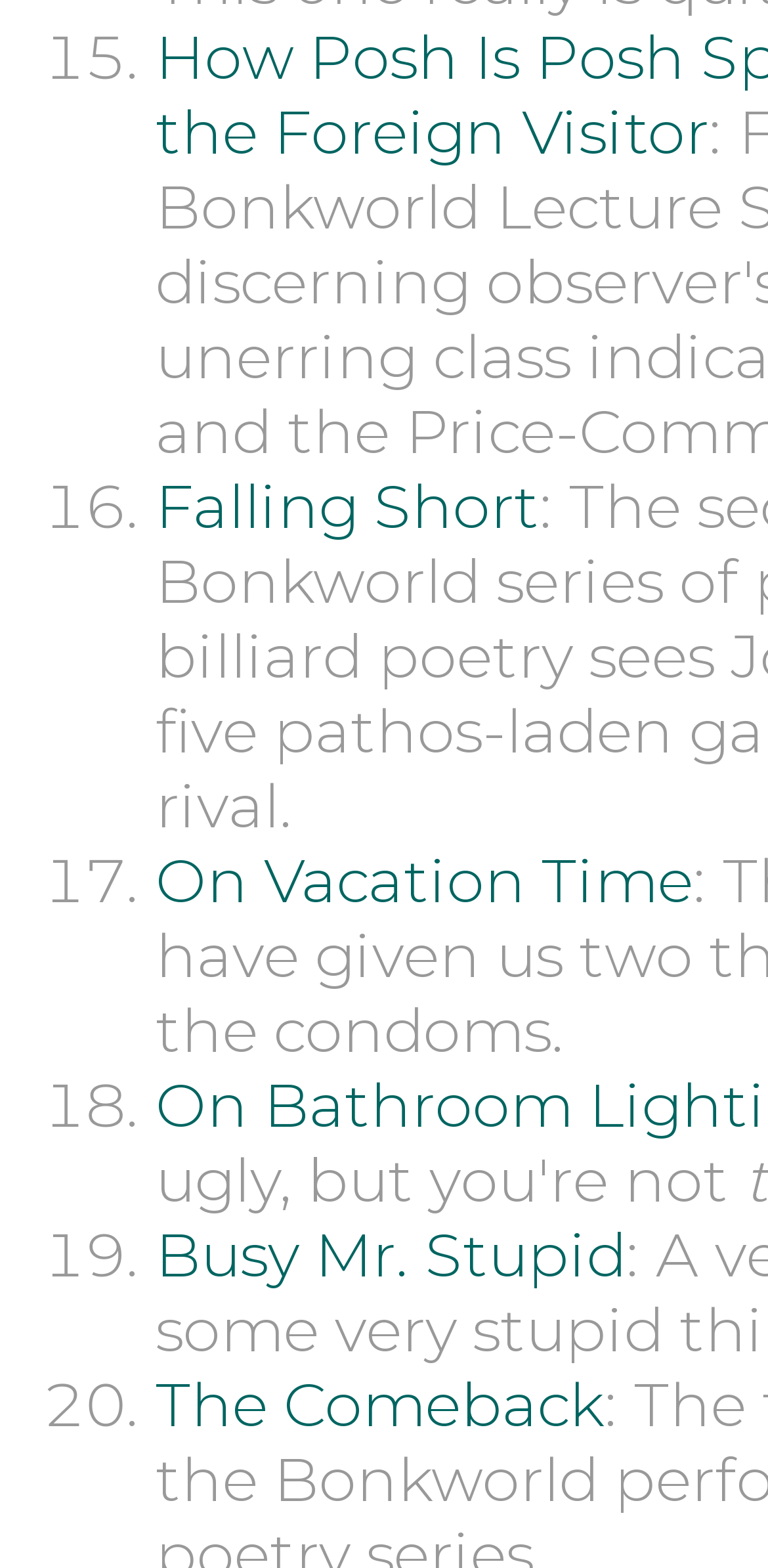What is the second link in the list?
Please provide a single word or phrase as the answer based on the screenshot.

On Vacation Time